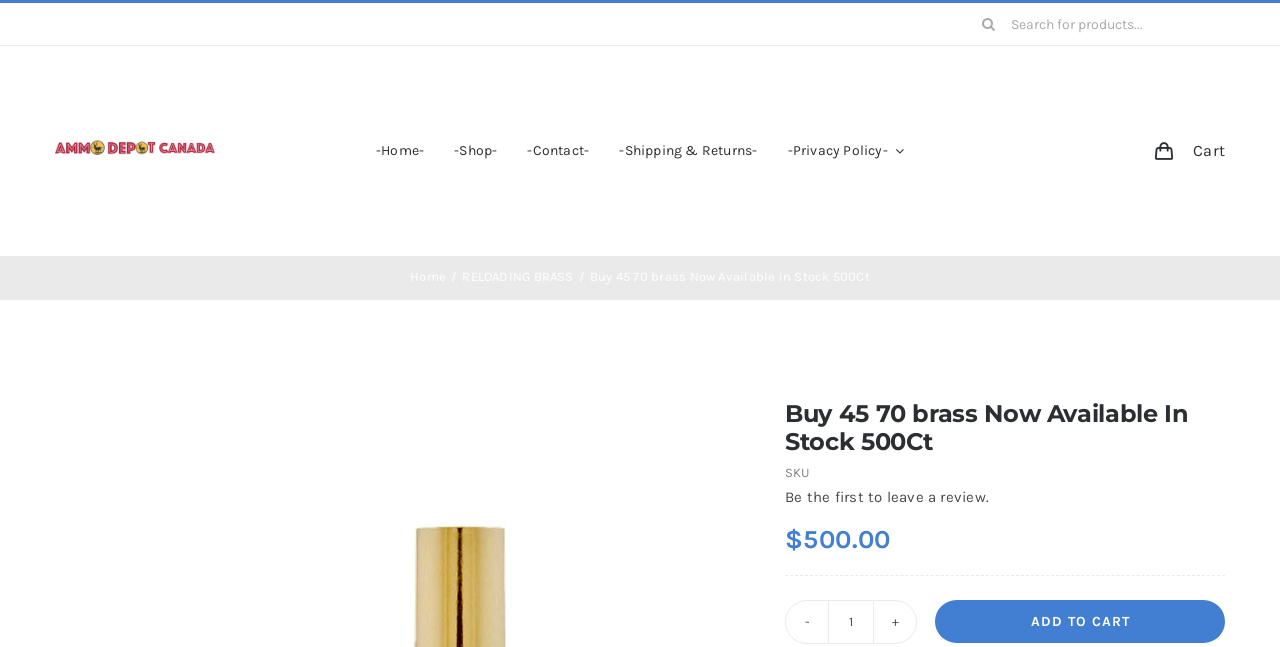Please locate the bounding box coordinates of the element's region that needs to be clicked to follow the instruction: "Click the 'ADD TO CART' button". The bounding box coordinates should be provided as four float numbers between 0 and 1, i.e., [left, top, right, bottom].

[0.73, 0.927, 0.957, 0.994]